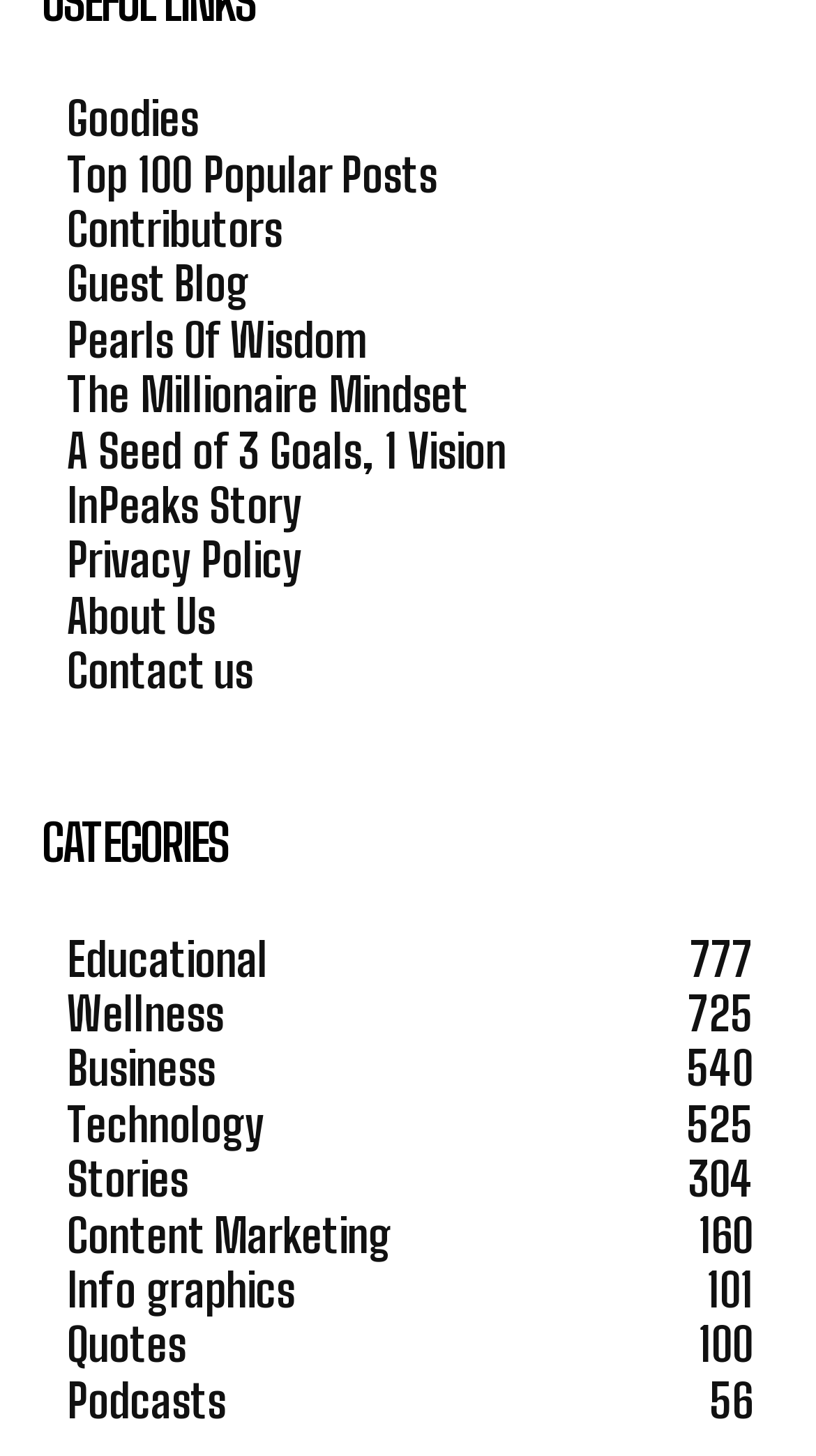Find the UI element described as: "Business540" and predict its bounding box coordinates. Ensure the coordinates are four float numbers between 0 and 1, [left, top, right, bottom].

[0.082, 0.715, 0.264, 0.753]